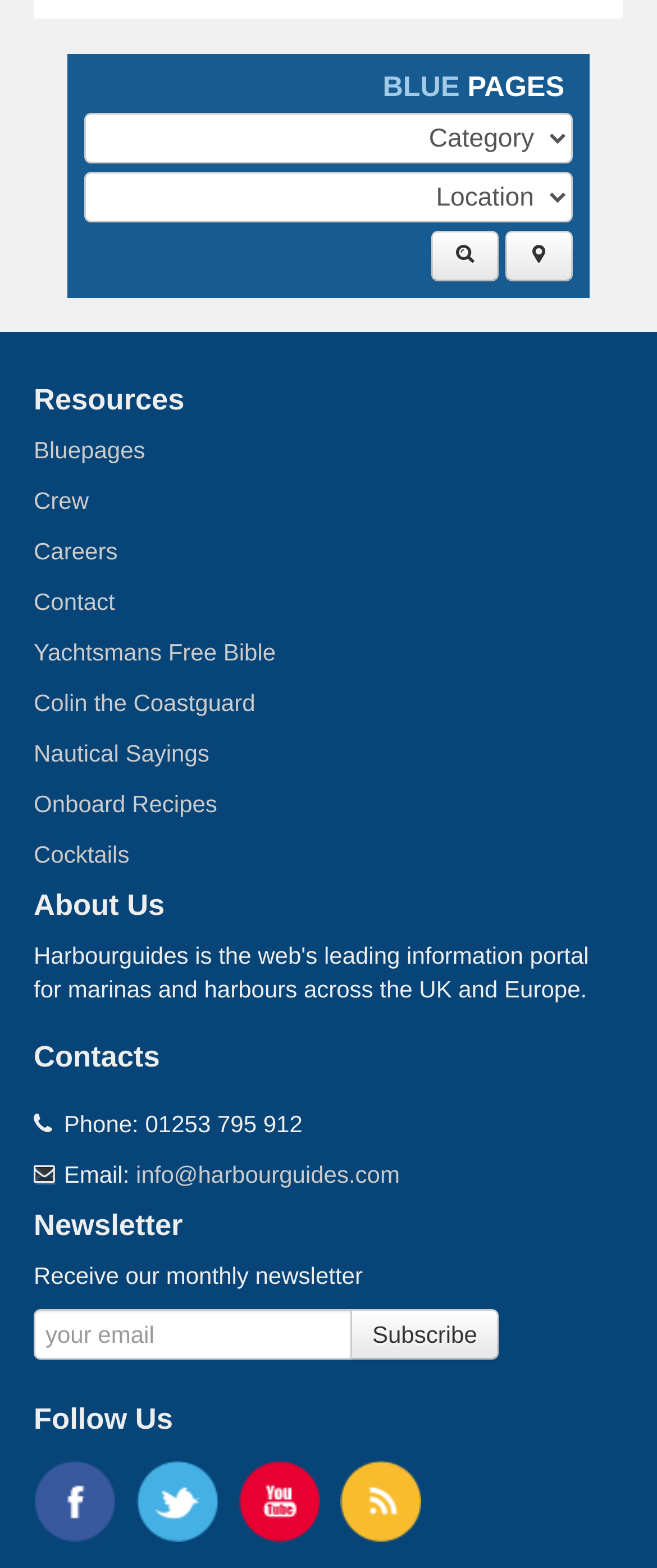Identify the bounding box coordinates of the region that should be clicked to execute the following instruction: "Visit the Bluepages page".

[0.051, 0.278, 0.221, 0.296]